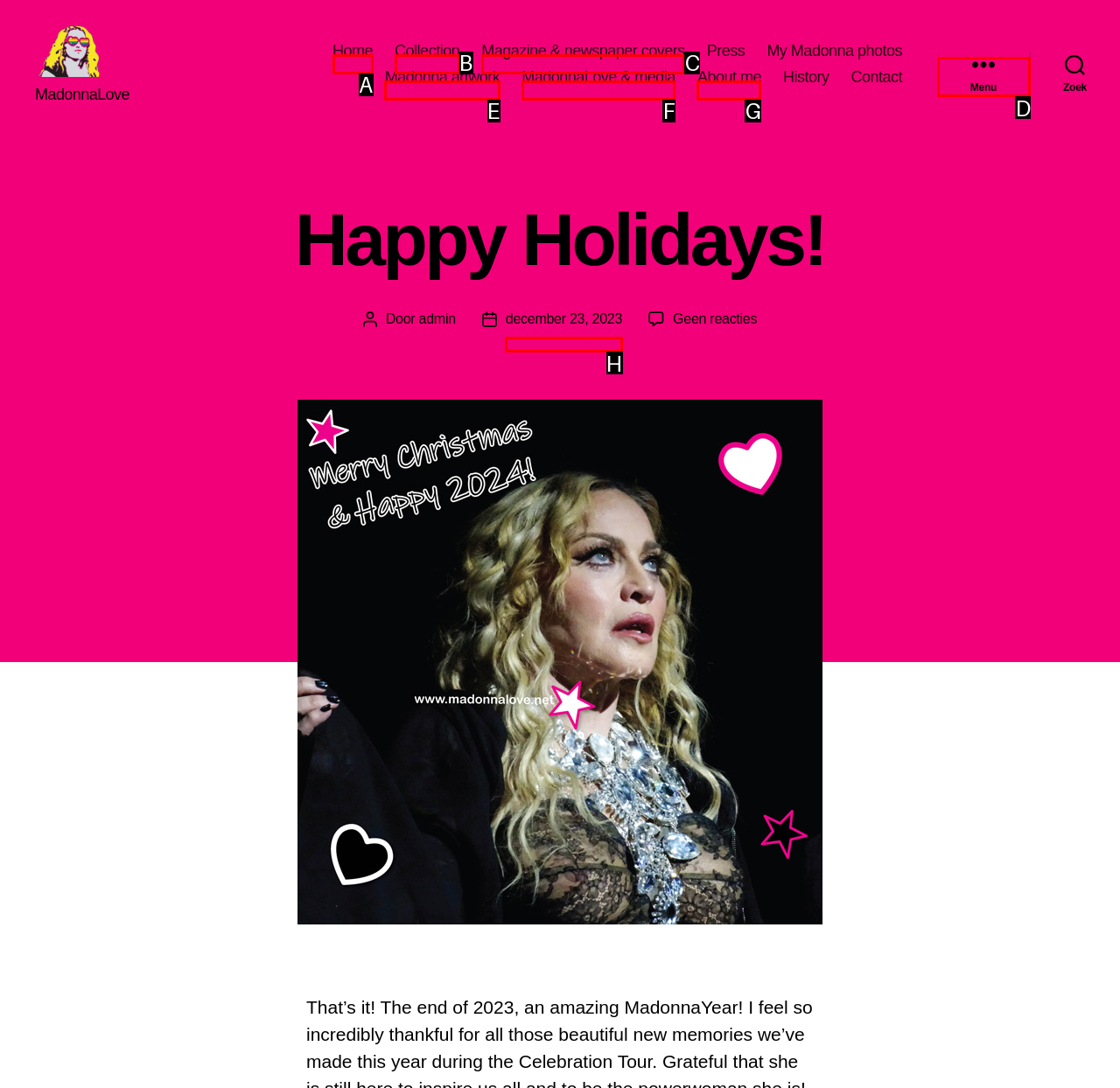Tell me the letter of the UI element I should click to accomplish the task: Click the Menu button based on the choices provided in the screenshot.

D